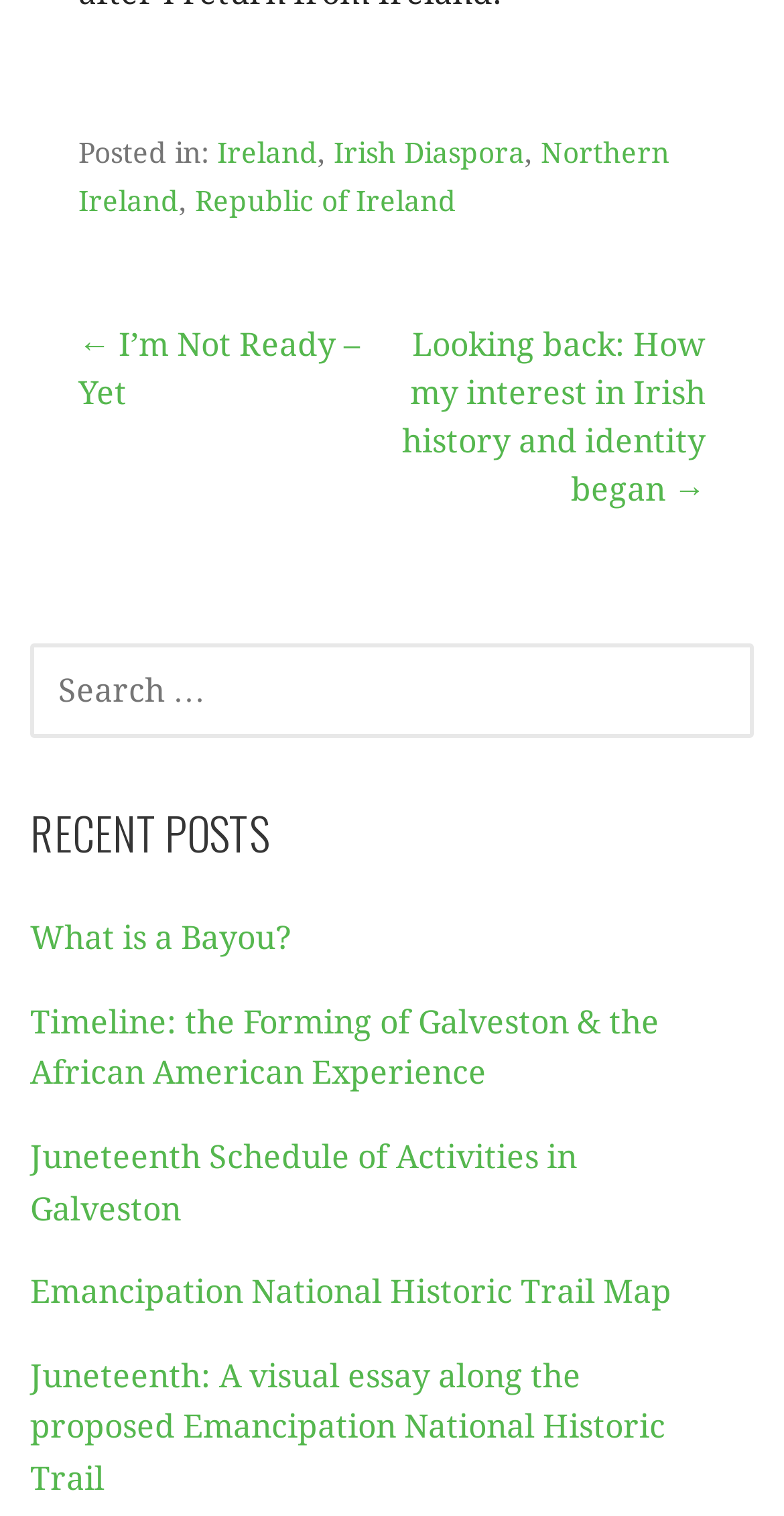Identify the bounding box for the given UI element using the description provided. Coordinates should be in the format (top-left x, top-left y, bottom-right x, bottom-right y) and must be between 0 and 1. Here is the description: Republic of Ireland

[0.249, 0.123, 0.582, 0.144]